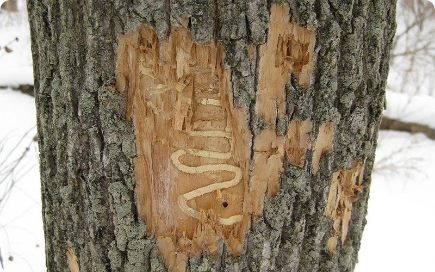What is the potential consequence of EAB larvae infestation?
Provide an in-depth and detailed answer to the question.

According to the caption, the presence of EAB larvae can lead to the decline of the ash tree, as they consume the inner tissues of the tree, highlighting the importance of timely intervention and management strategies.